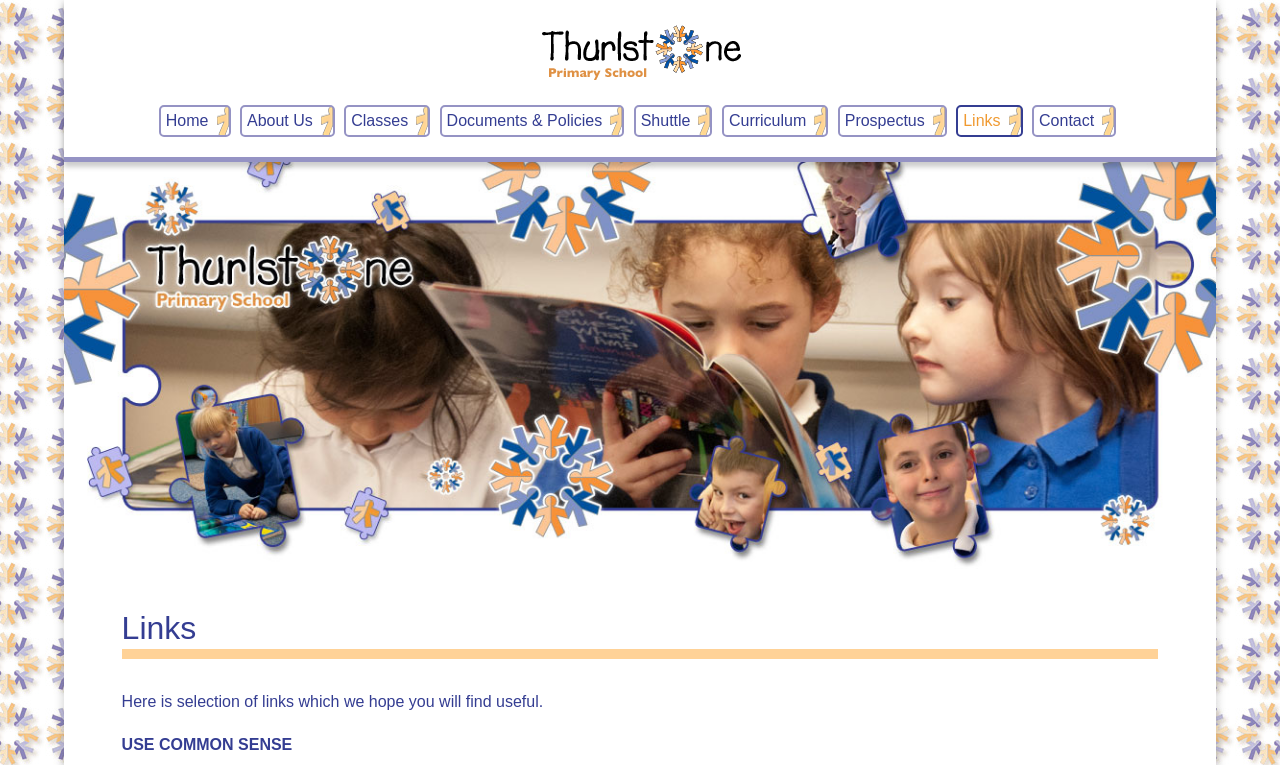How many links are on the top navigation bar?
Based on the screenshot, provide a one-word or short-phrase response.

9